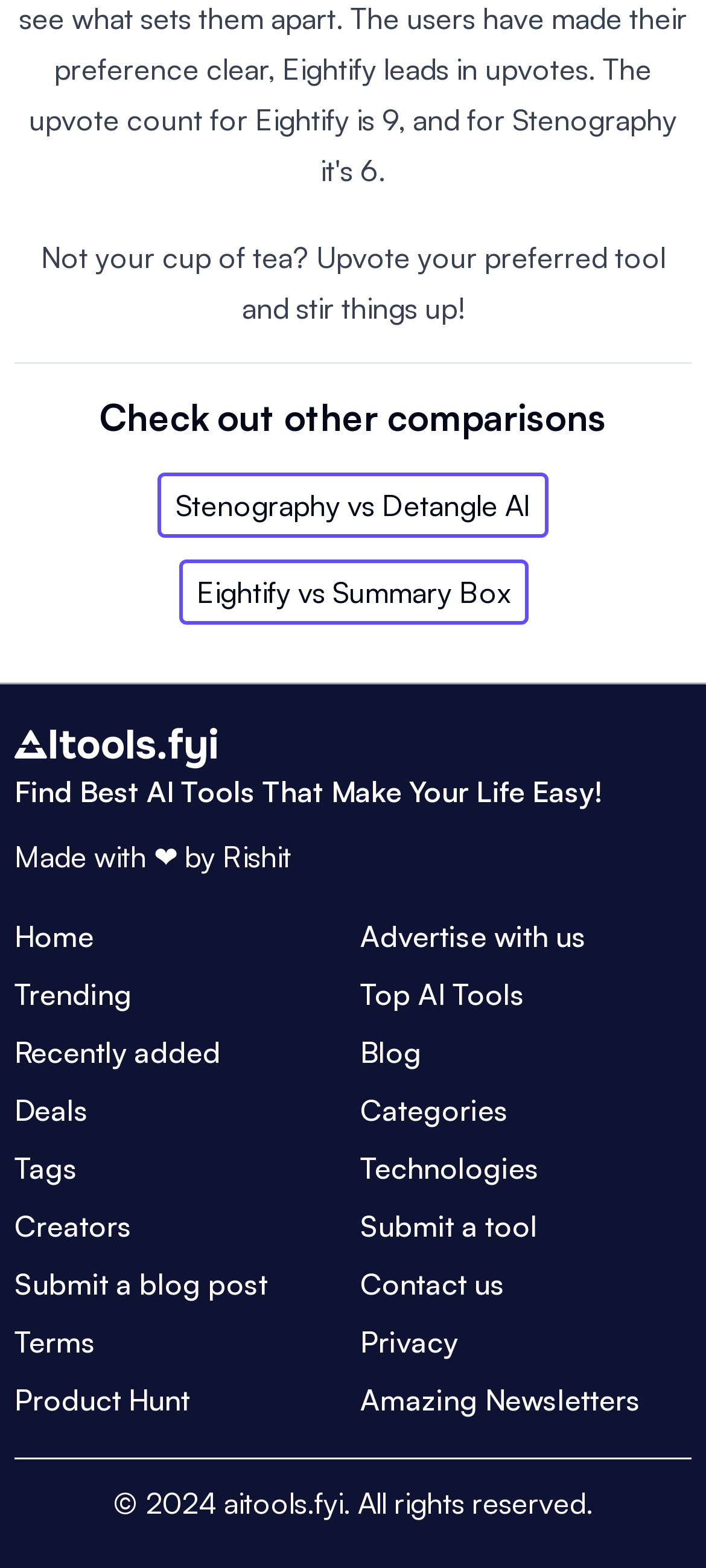Using the webpage screenshot and the element description Top AI Tools, determine the bounding box coordinates. Specify the coordinates in the format (top-left x, top-left y, bottom-right x, bottom-right y) with values ranging from 0 to 1.

[0.51, 0.62, 0.744, 0.647]